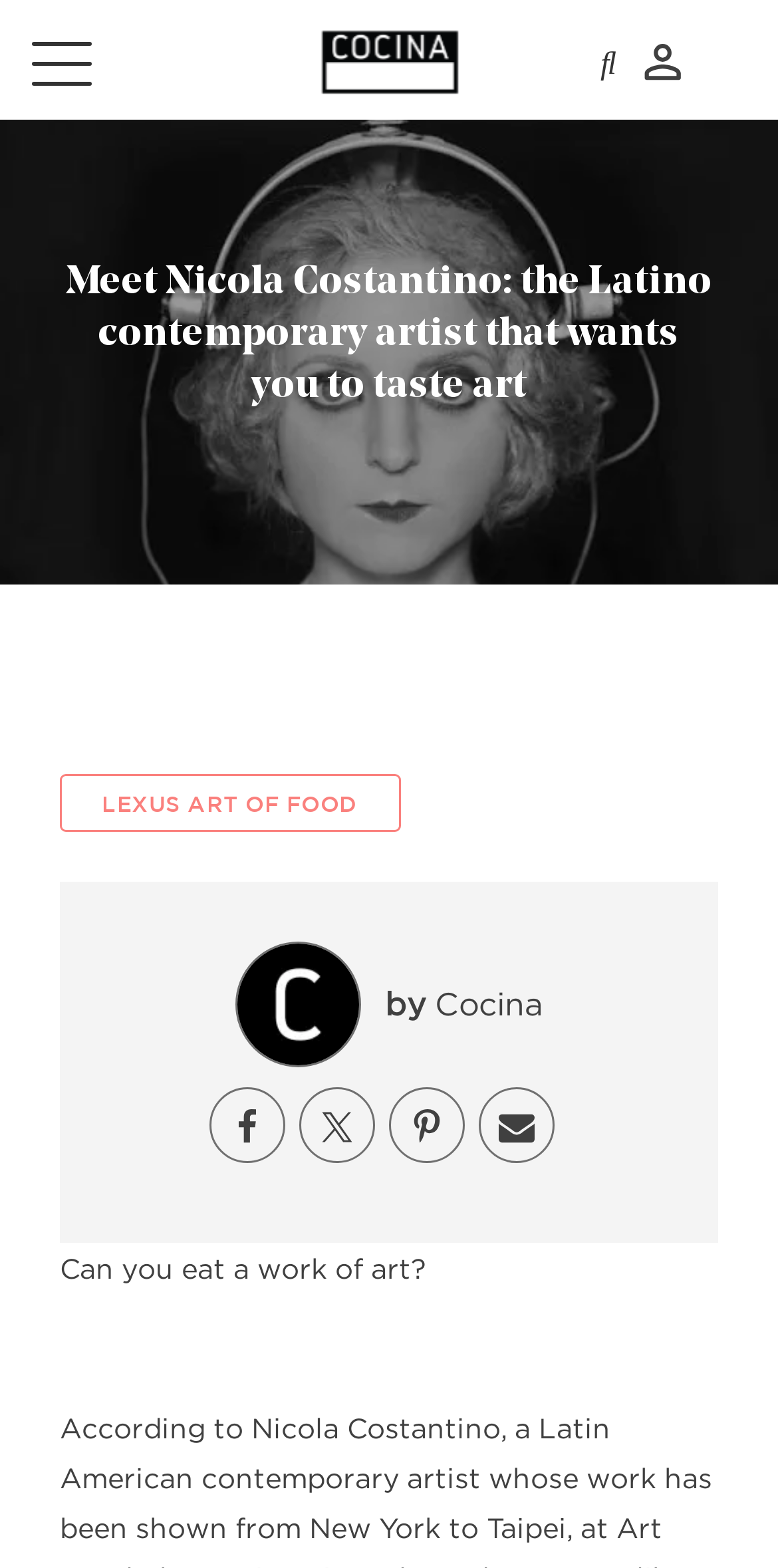Construct a comprehensive description capturing every detail on the webpage.

The webpage is about Nicola Costantino, a Latino contemporary artist who combines food and art. At the top right corner, there is a link and an image, which are likely a logo or a navigation element. Below this, there is a heading that introduces Nicola Costantino and his concept of elevating food to art.

On the left side, there is a section with a link "LEXUS ART OF FOOD", which suggests a collaboration or sponsorship with Lexus. Below this, there is a layout table with an image of the author, a text "by", and a link to "Cocina", which might be the publication or website hosting the article.

On the right side, there is another layout table with four links to share the article on social media platforms, each accompanied by an image. These links are positioned close to each other, with the Facebook link at the top, followed by Twitter, Pinterest, and Email.

Further down, there is a static text "Can you eat a work of art?", which is likely a question or a theme related to Nicola Costantino's work. Below this, there is another static text with a non-breaking space character, which might be a separator or a formatting element.

At the top left corner, there is a static text "MENU" with an image of a logo next to it, which could be a navigation element or a branding element.